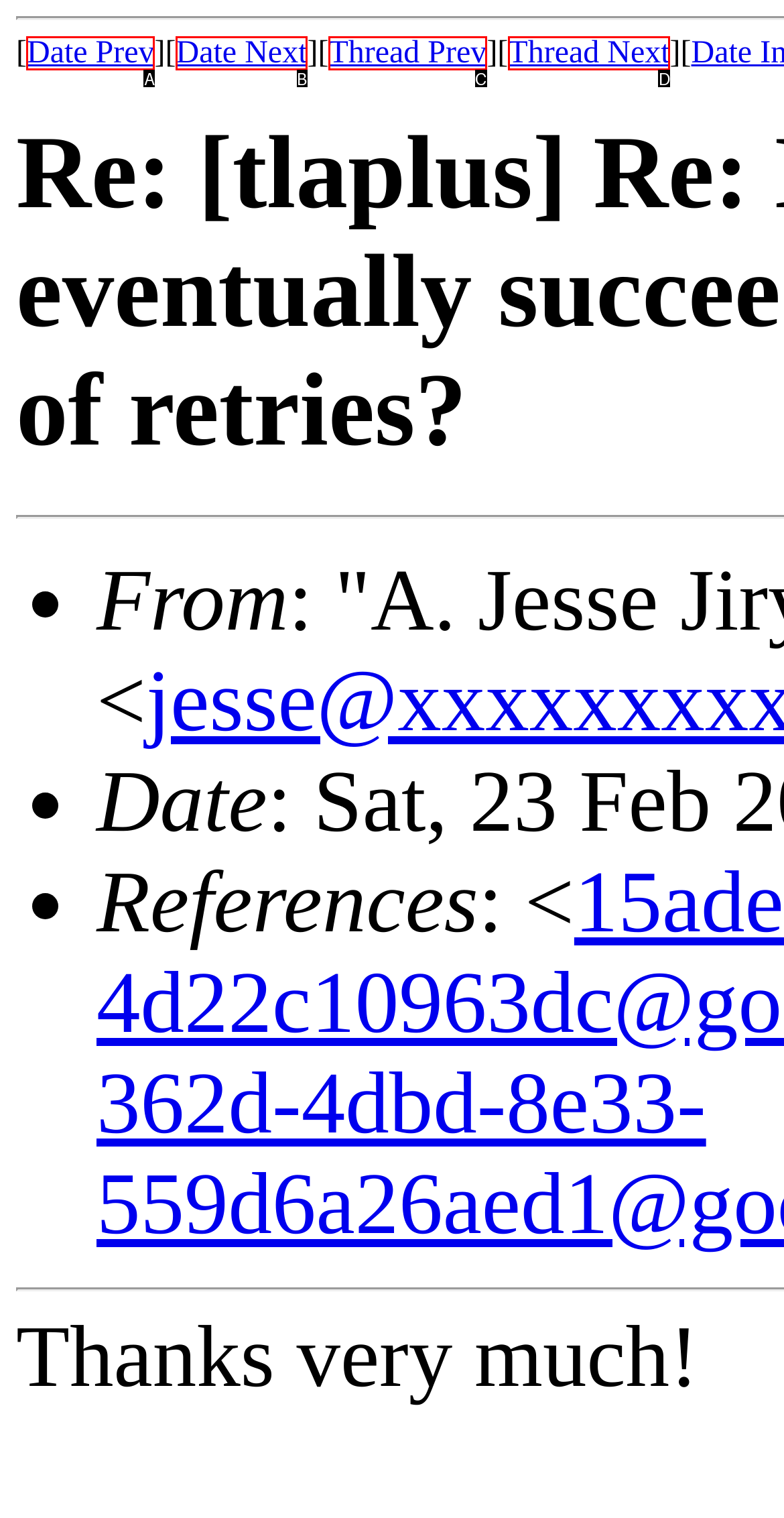Find the option that fits the given description: Date Next
Answer with the letter representing the correct choice directly.

B